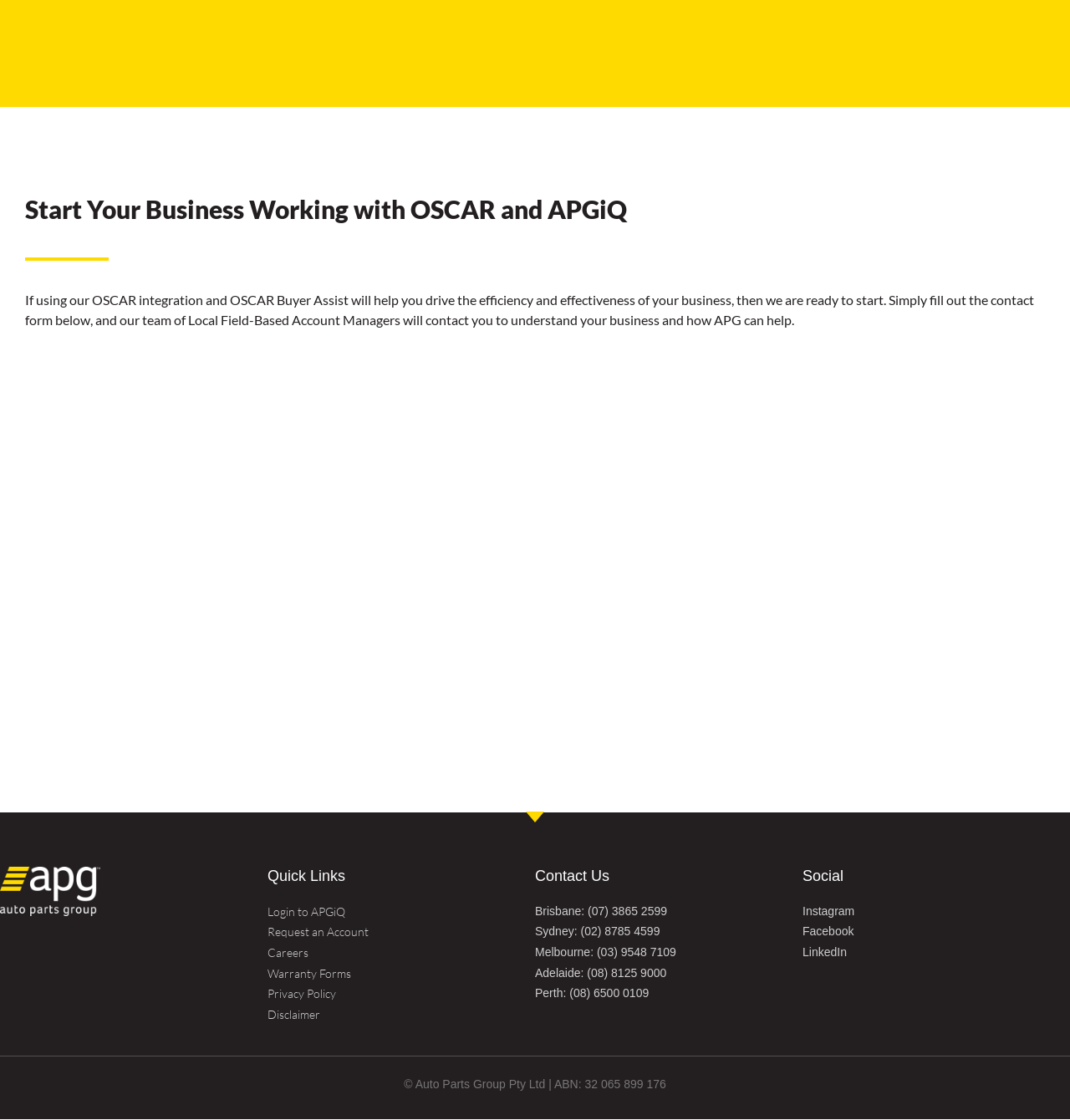How many contact numbers are provided for different cities?
Answer with a single word or phrase, using the screenshot for reference.

5